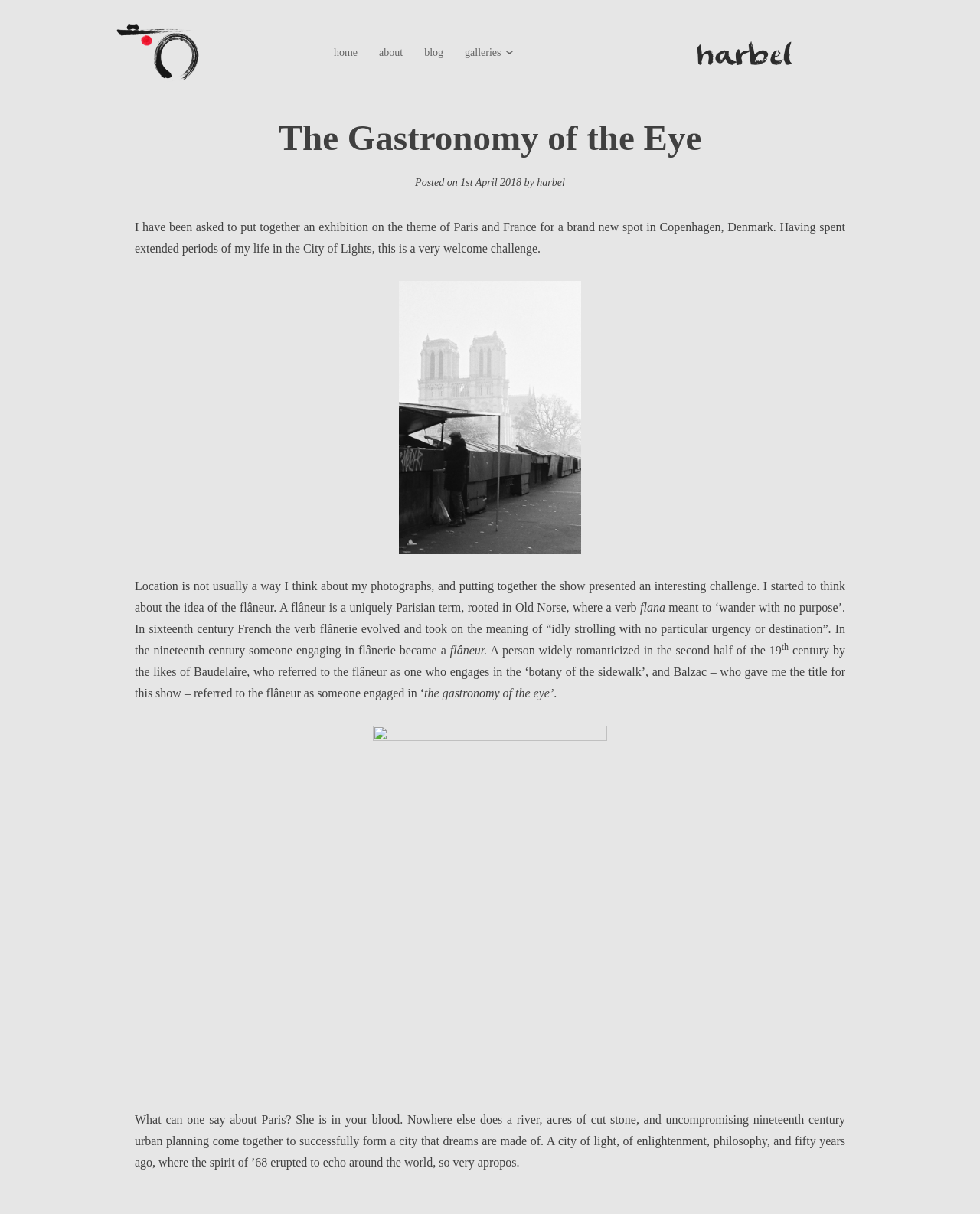What is the meaning of the verb 'flana'?
Using the picture, provide a one-word or short phrase answer.

to wander with no purpose